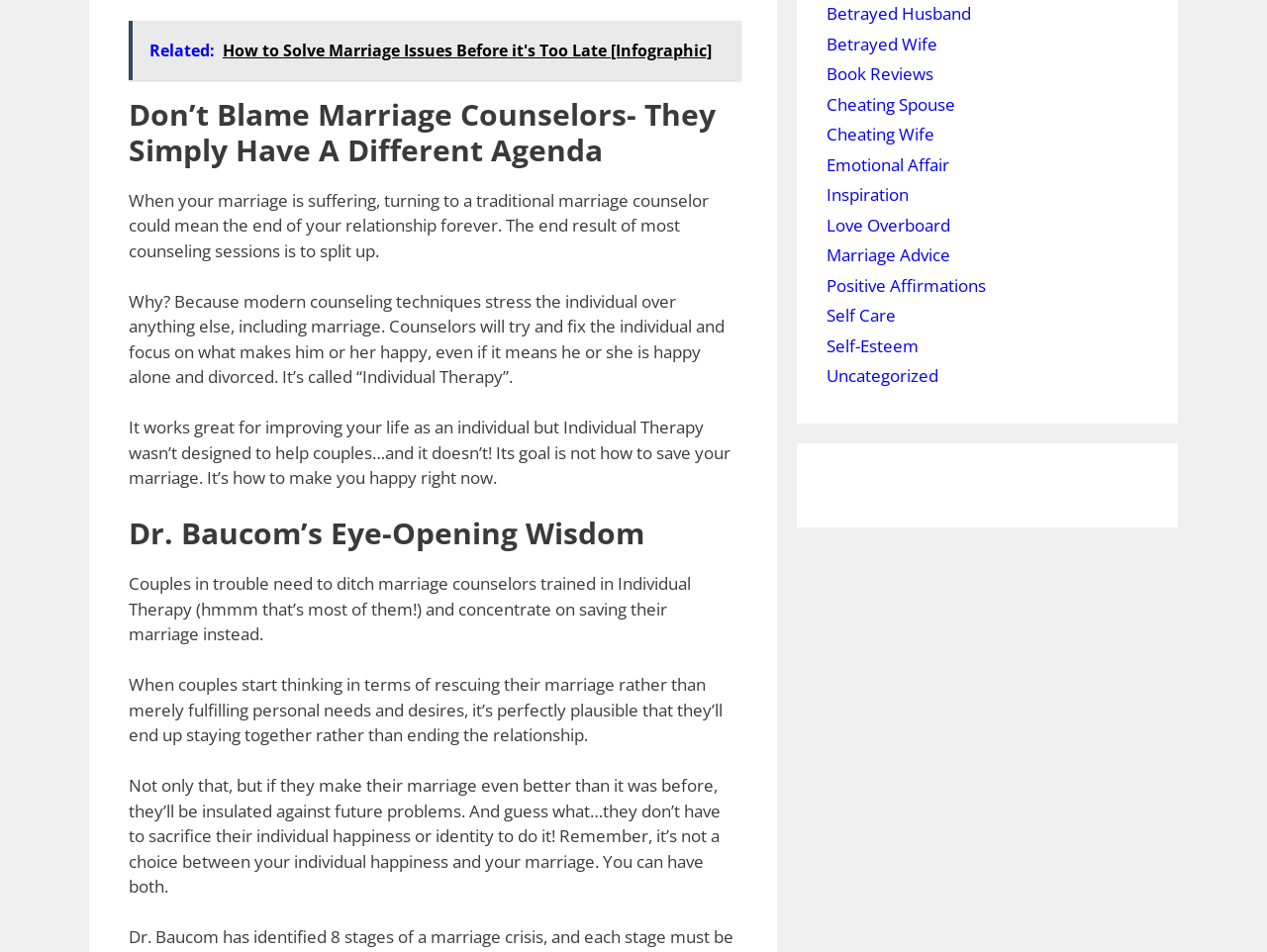Who is mentioned as providing wisdom in the article?
Answer the question in as much detail as possible.

The article mentions Dr. Baucom as providing eye-opening wisdom on the limitations of traditional marriage counseling and the importance of focusing on saving the marriage.